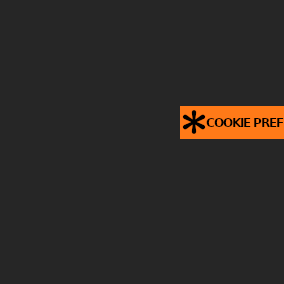What is adjacent to the text on the button?
Could you answer the question in a detailed manner, providing as much information as possible?

The button includes a decorative star icon adjacent to the text, which suggests that the element adjacent to the text on the button is a decorative star icon.